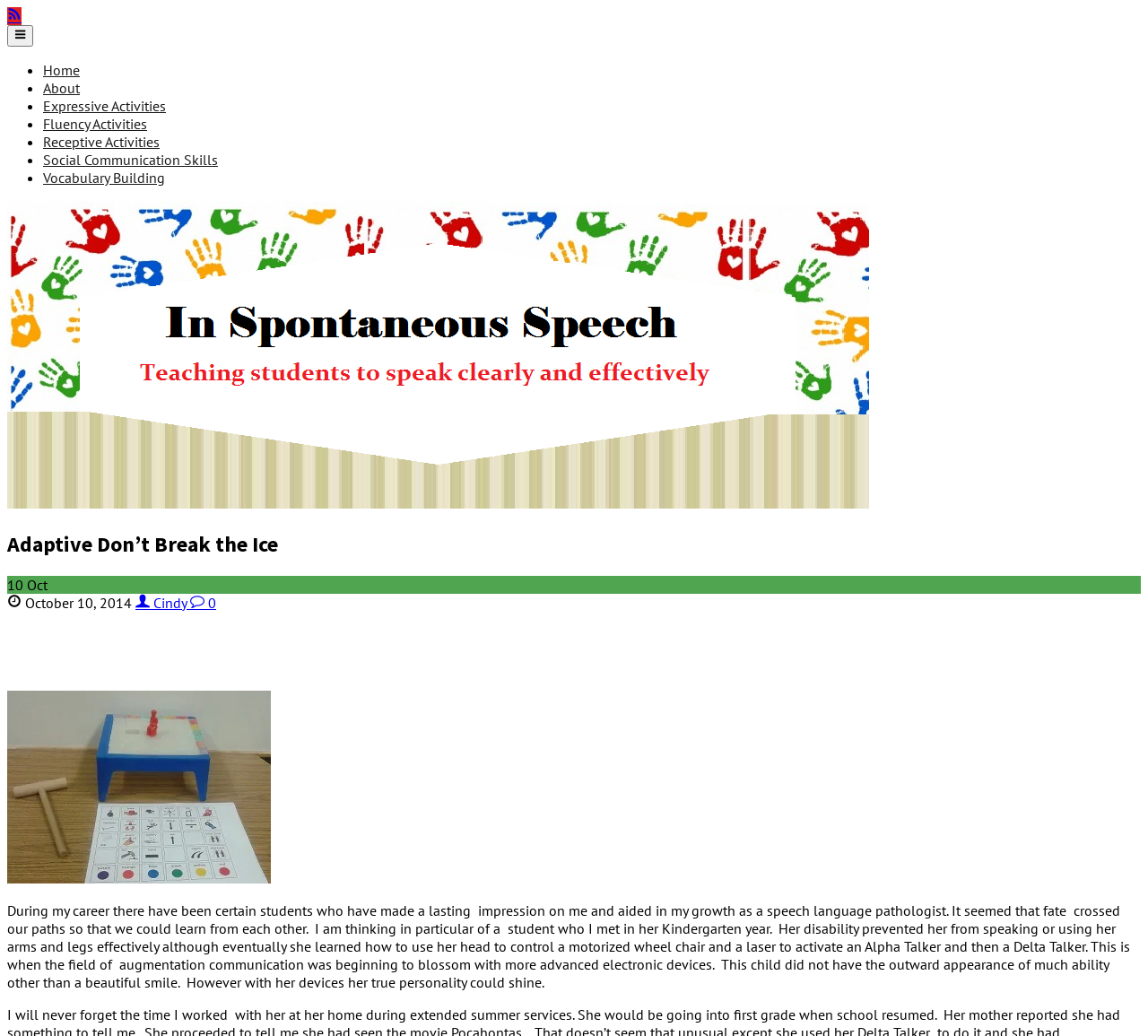Pinpoint the bounding box coordinates of the clickable element needed to complete the instruction: "Click on the 'Posts' navigation". The coordinates should be provided as four float numbers between 0 and 1: [left, top, right, bottom].

None